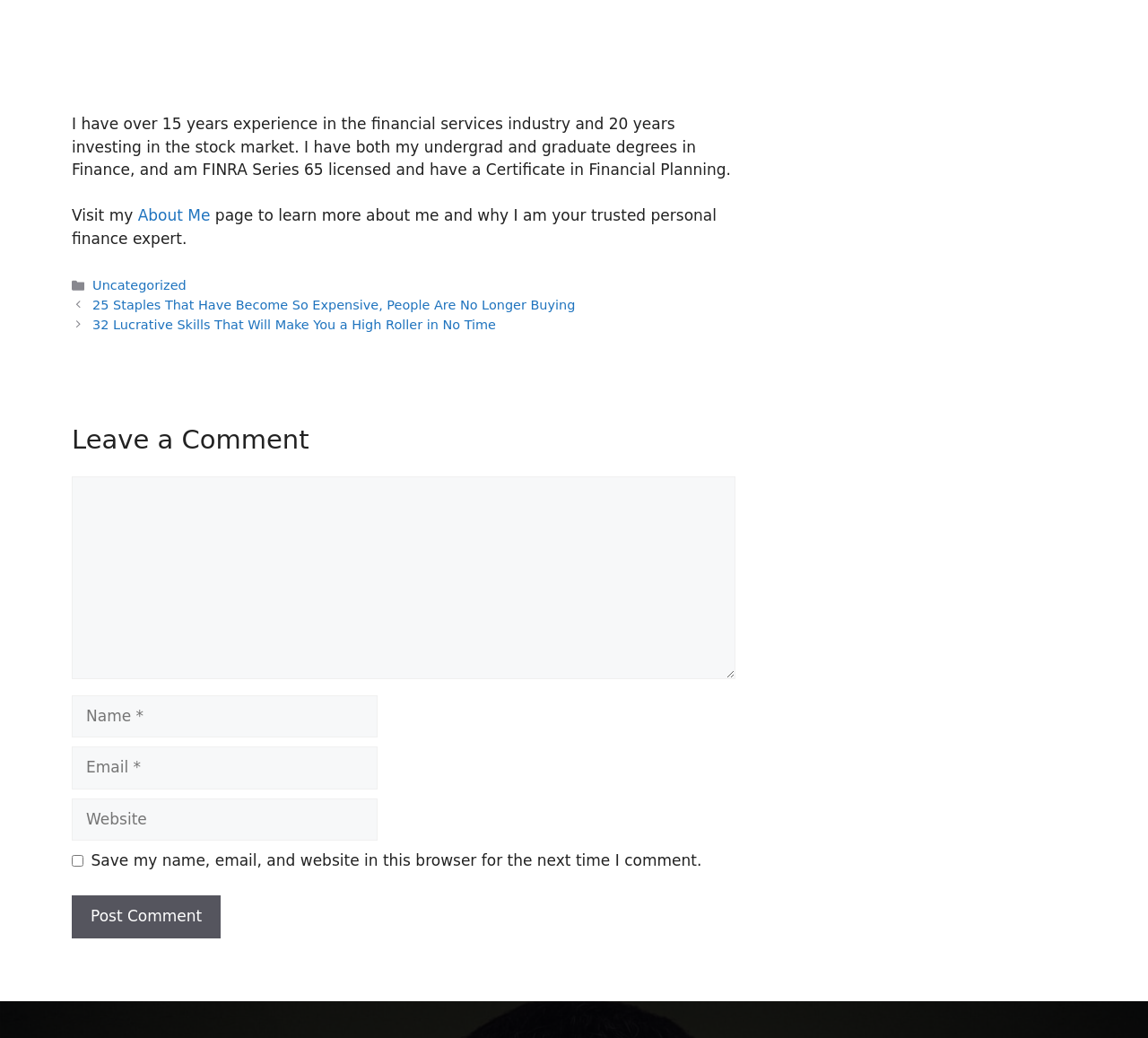What is the author's profession?
Please use the image to provide a one-word or short phrase answer.

Financial services